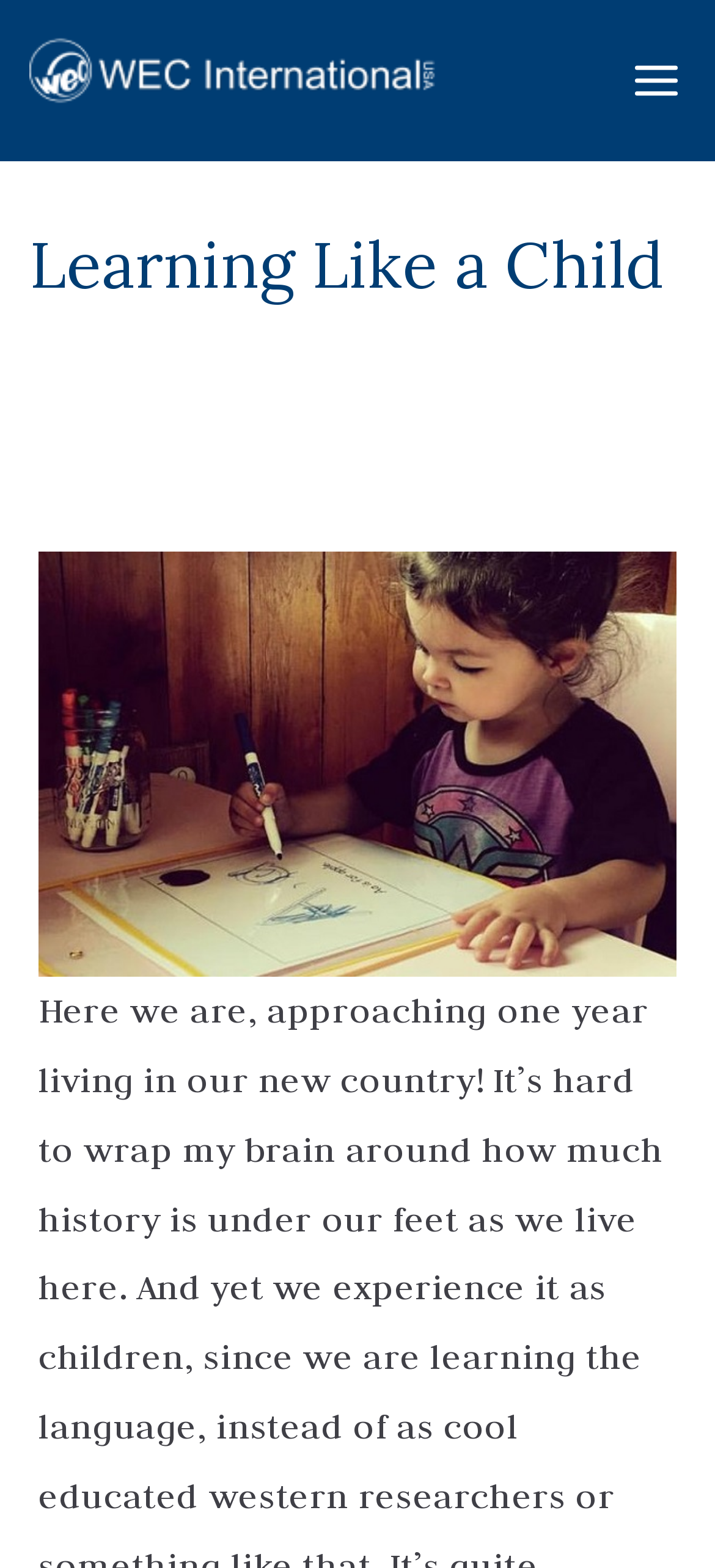Using the description "aria-label="Primary Menu"", predict the bounding box of the relevant HTML element.

[0.877, 0.035, 0.959, 0.068]